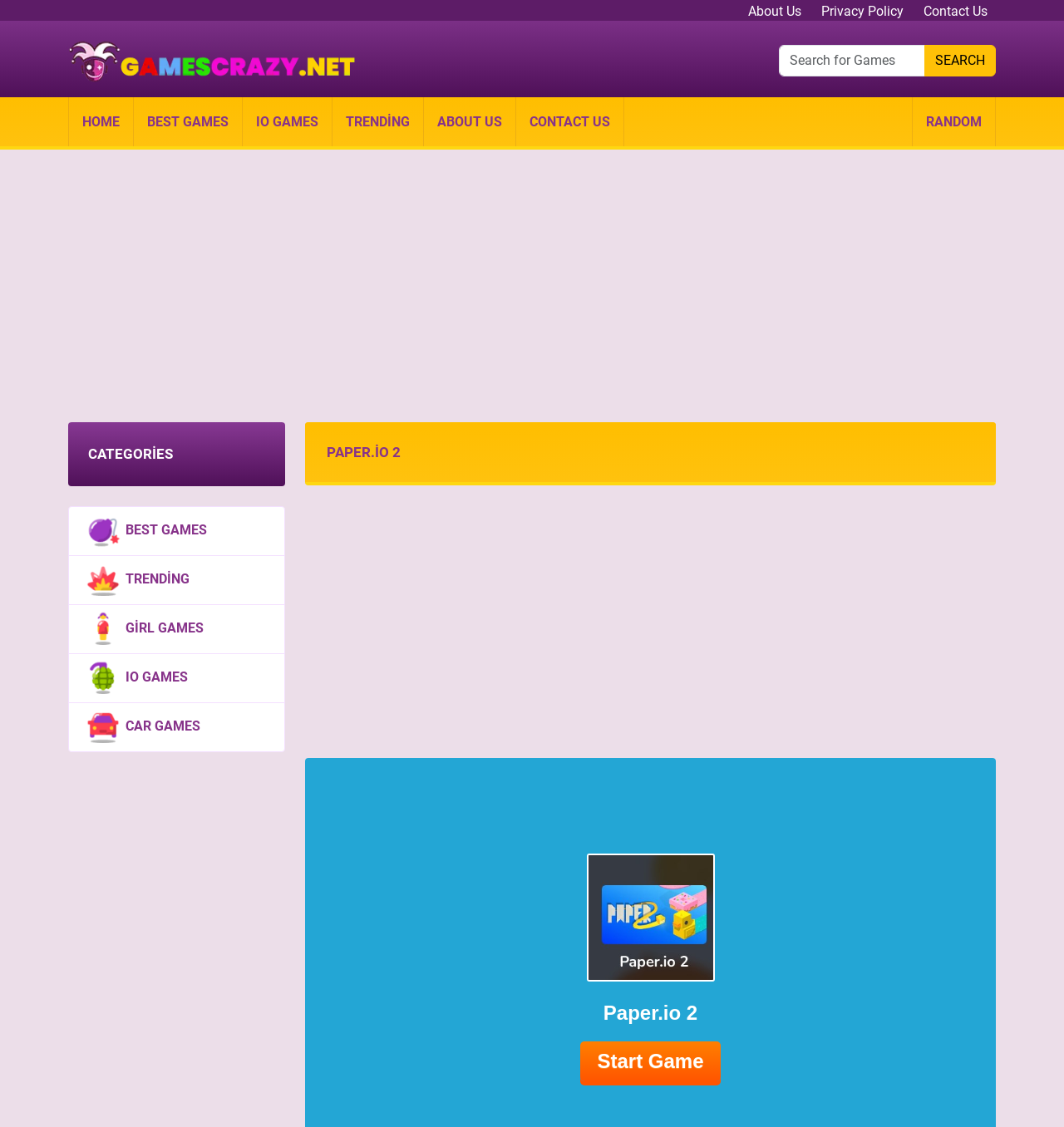Provide the bounding box coordinates of the area you need to click to execute the following instruction: "search for games".

[0.732, 0.04, 0.87, 0.068]